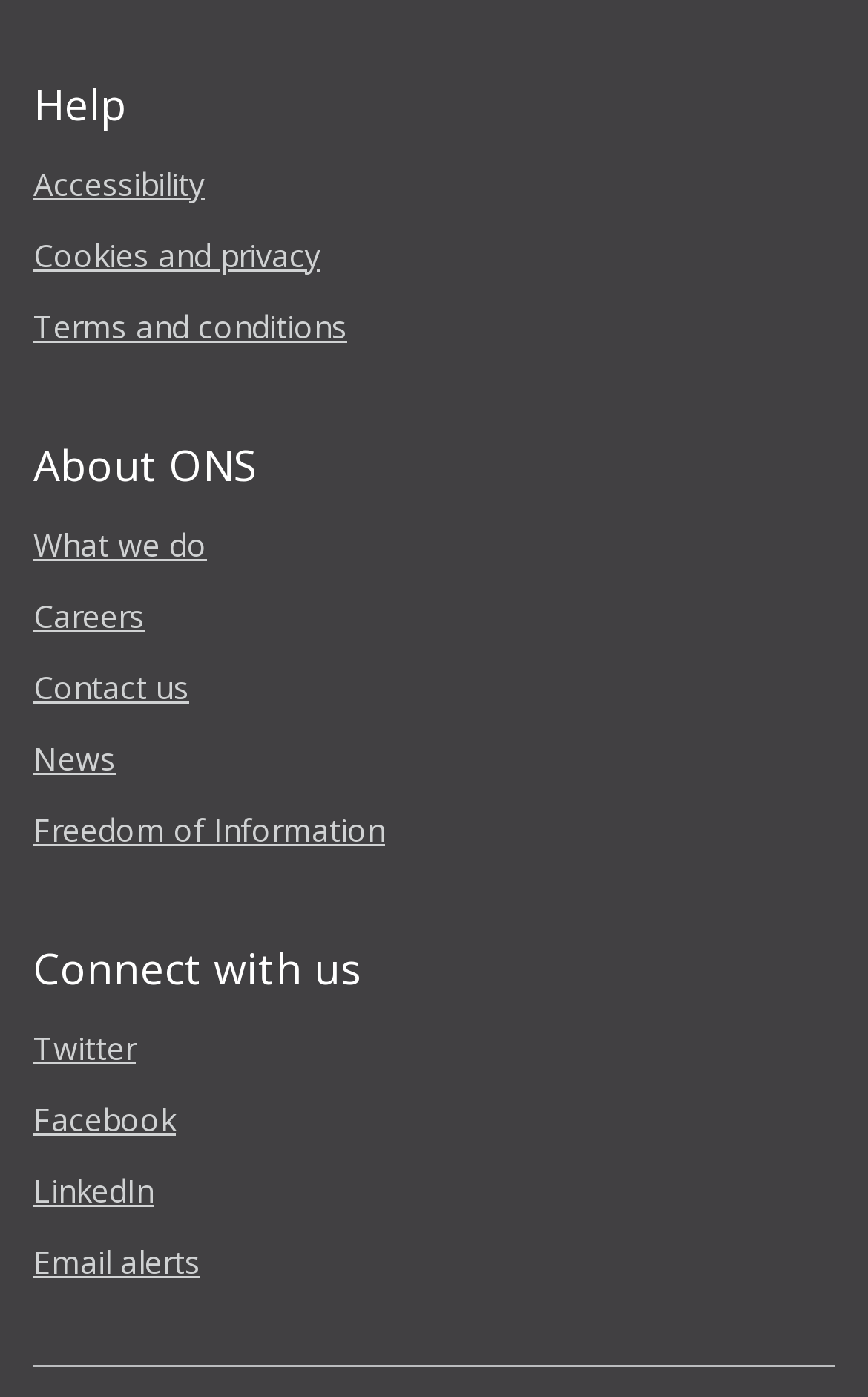What is the last link in the 'Connect with us' section?
Based on the screenshot, provide your answer in one word or phrase.

Email alerts